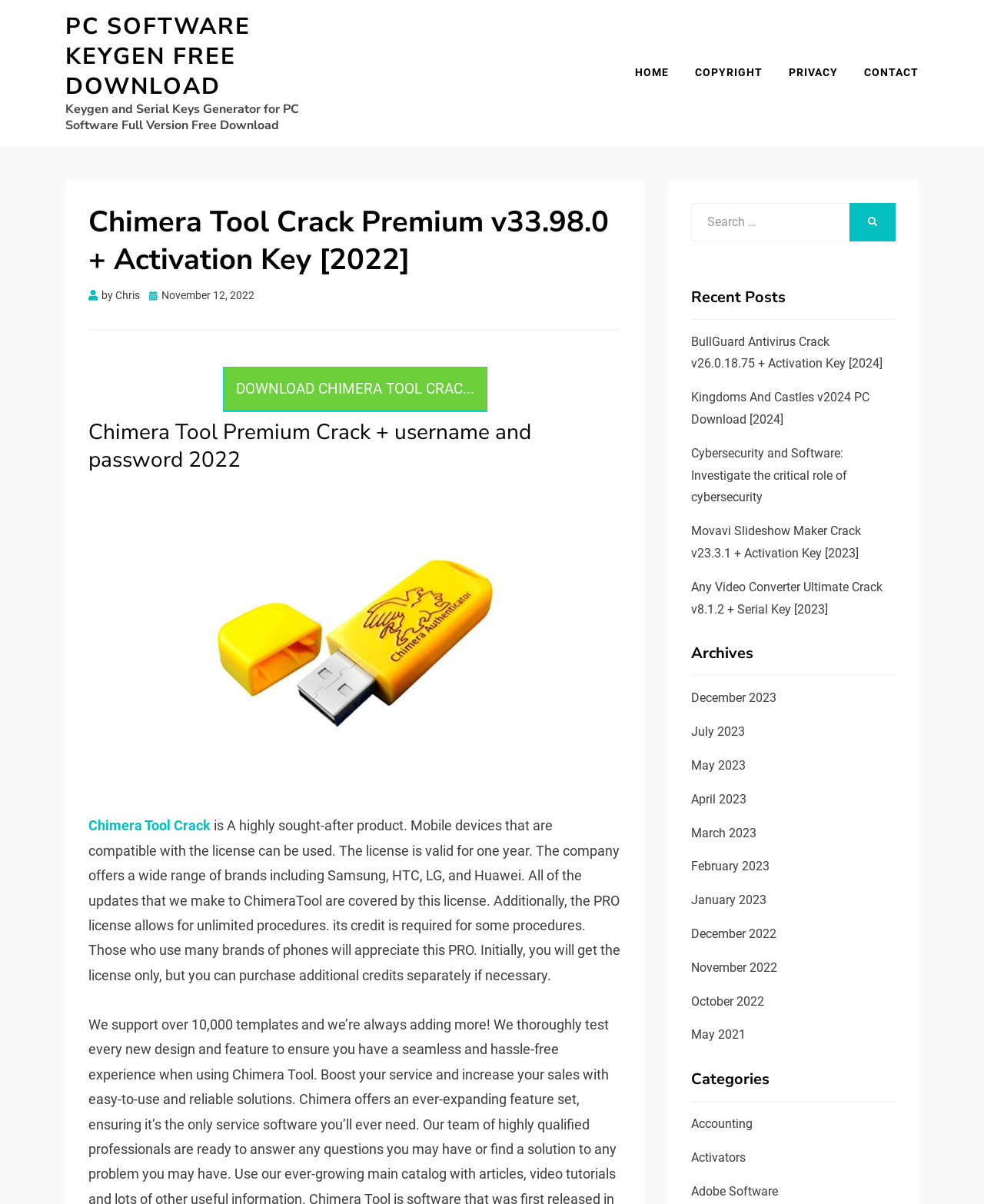Please find the bounding box coordinates of the element that must be clicked to perform the given instruction: "Search for something". The coordinates should be four float numbers from 0 to 1, i.e., [left, top, right, bottom].

[0.863, 0.168, 0.91, 0.2]